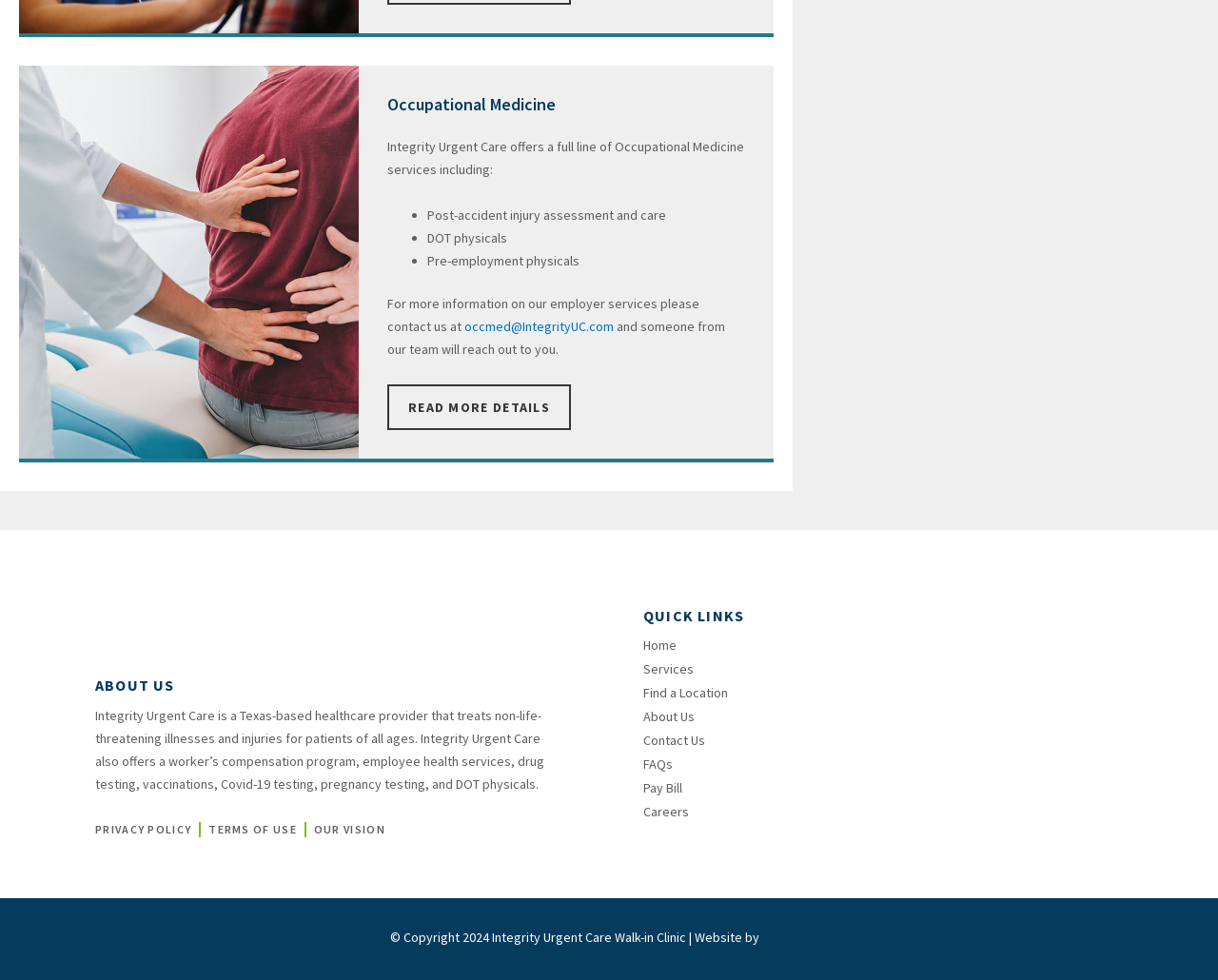What services are offered by the occupational medicine?
Give a single word or phrase answer based on the content of the image.

Post-accident injury assessment, DOT physicals, Pre-employment physicals